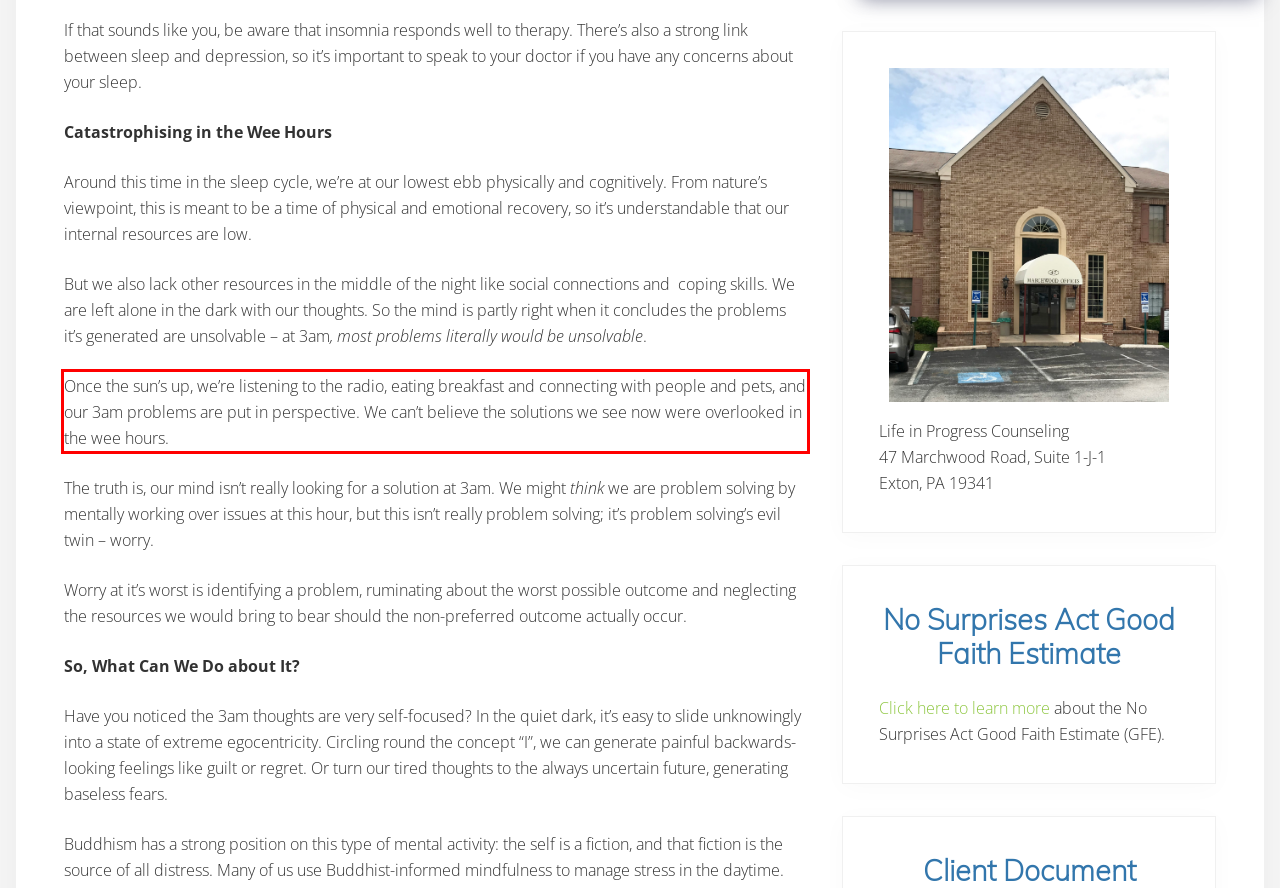Within the provided webpage screenshot, find the red rectangle bounding box and perform OCR to obtain the text content.

Once the sun’s up, we’re listening to the radio, eating breakfast and connecting with people and pets, and our 3am problems are put in perspective. We can’t believe the solutions we see now were overlooked in the wee hours.